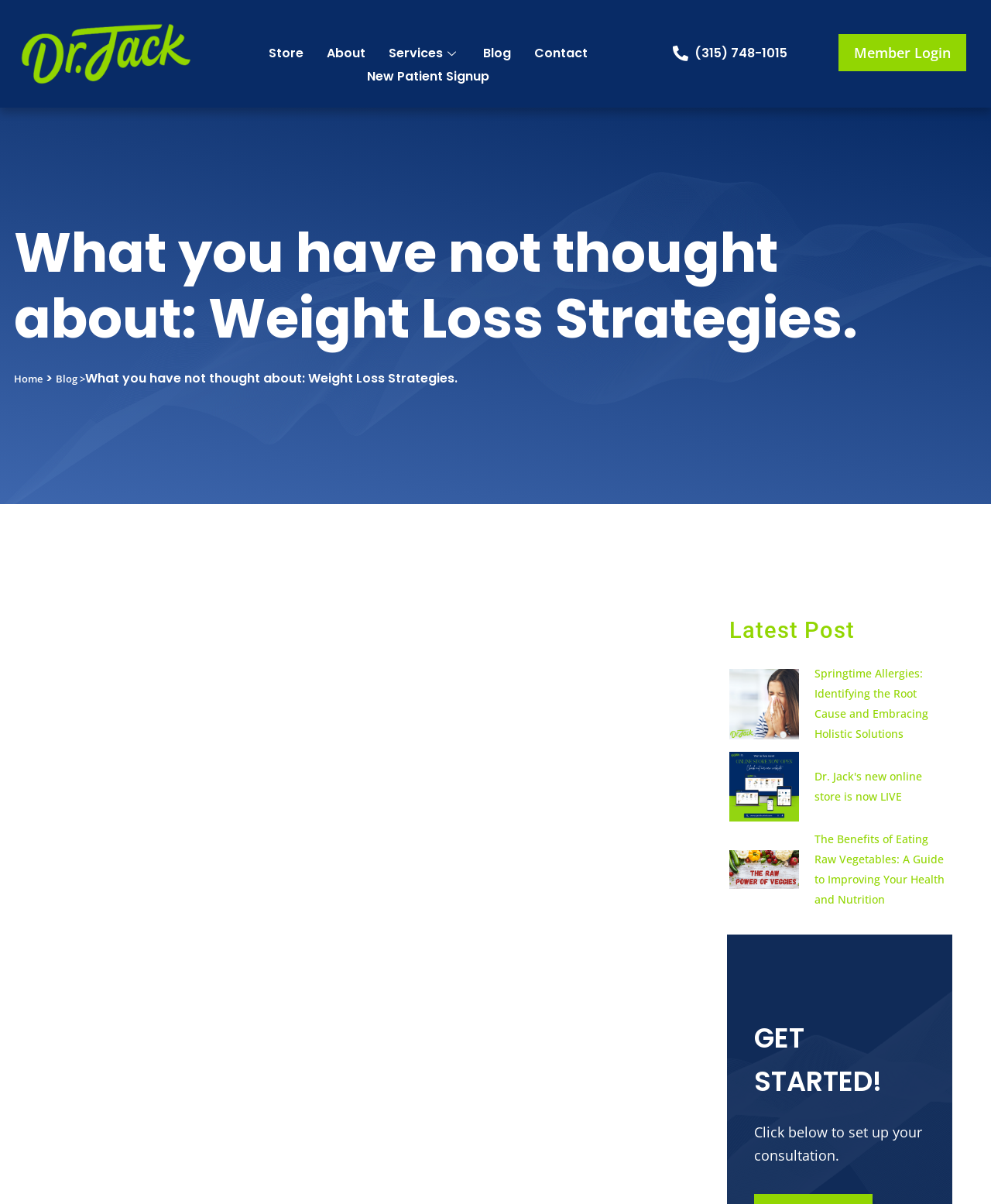Please locate the bounding box coordinates of the element that should be clicked to achieve the given instruction: "Set up a consultation".

[0.761, 0.932, 0.931, 0.967]